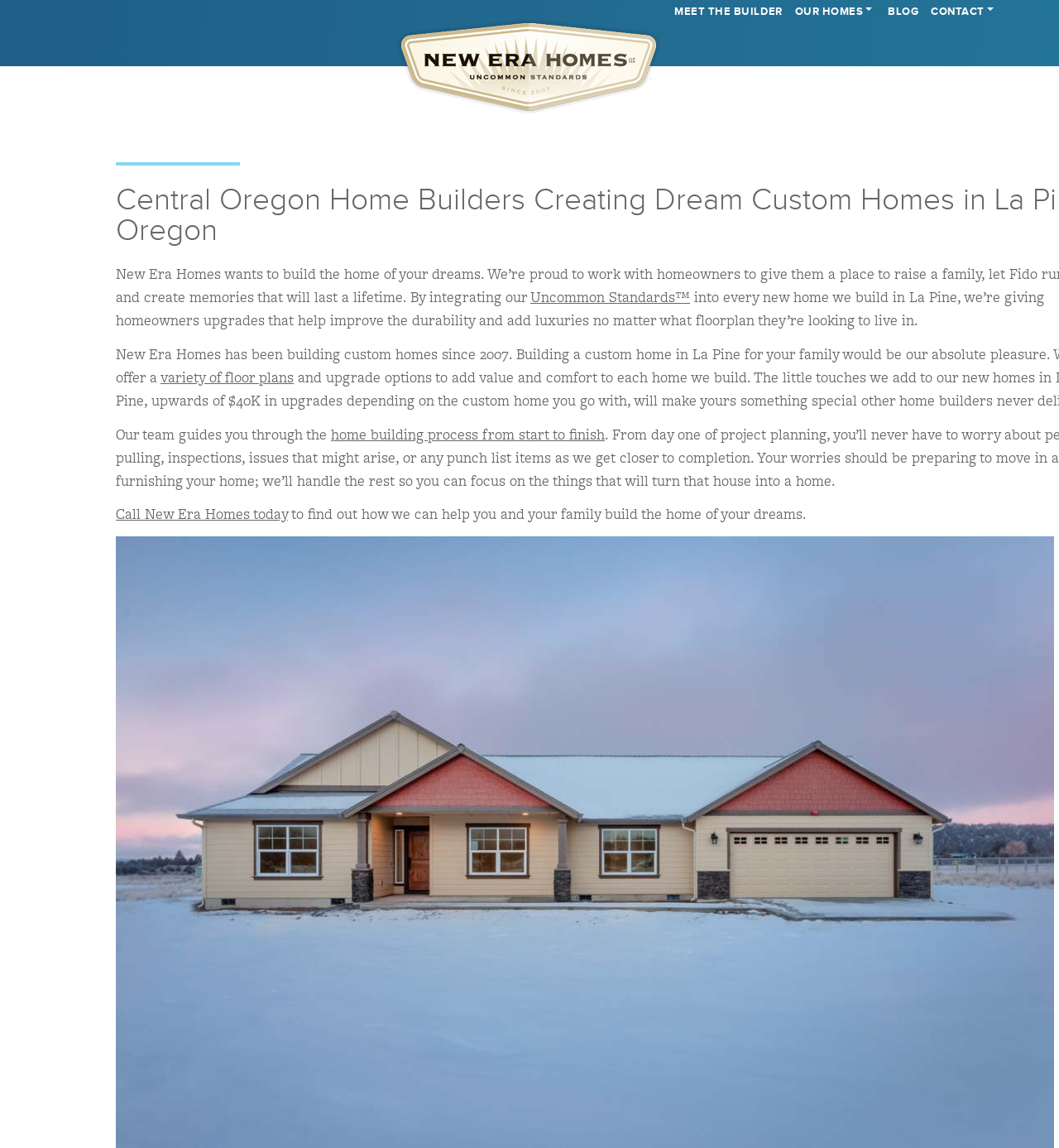What is the focus of New Era Homes?
Please provide a full and detailed response to the question.

The focus of New Era Homes can be inferred from the text on the webpage, which mentions 'New Custom Homes in La Pine, OR' and 'custom home builders in Central Oregon'. This suggests that the company's primary focus is on building custom homes.